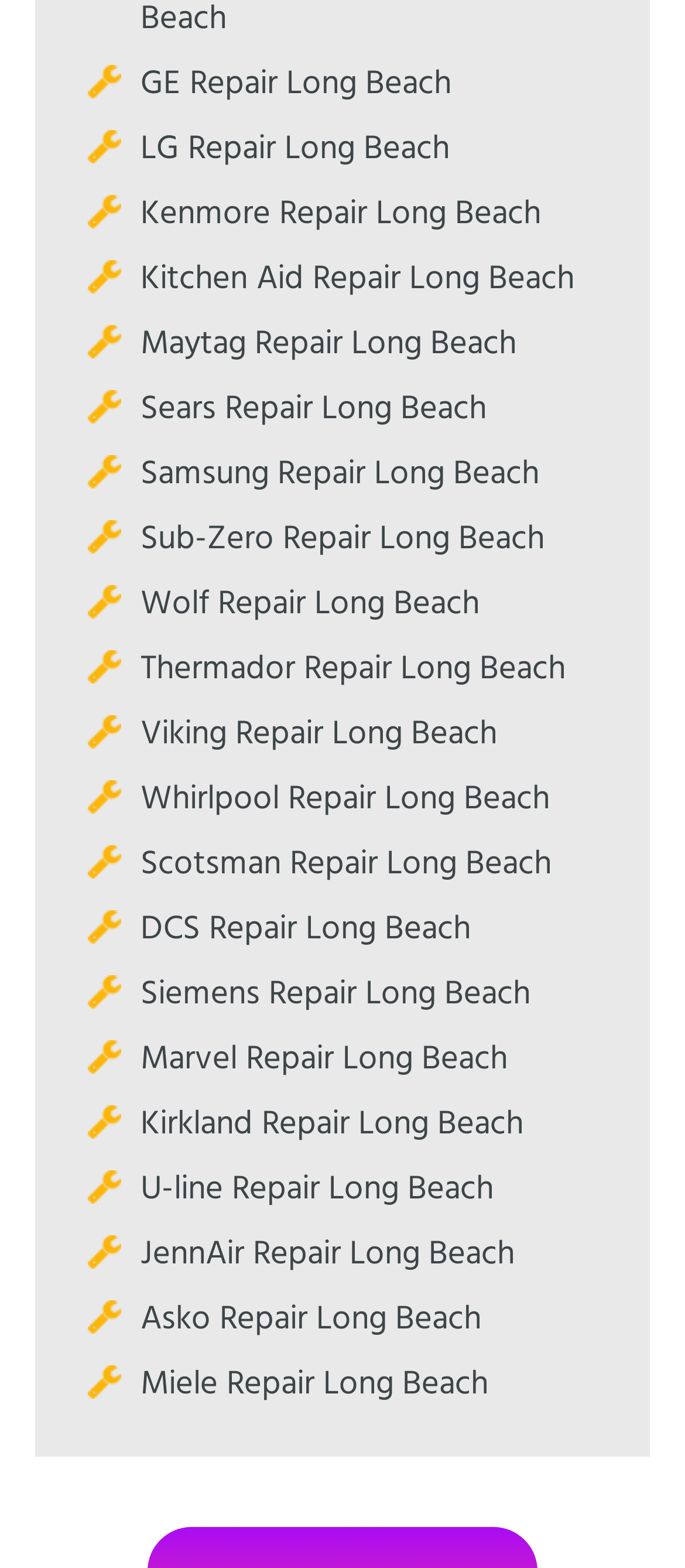Determine the bounding box coordinates for the clickable element required to fulfill the instruction: "click GE Repair Long Beach". Provide the coordinates as four float numbers between 0 and 1, i.e., [left, top, right, bottom].

[0.205, 0.037, 0.659, 0.071]